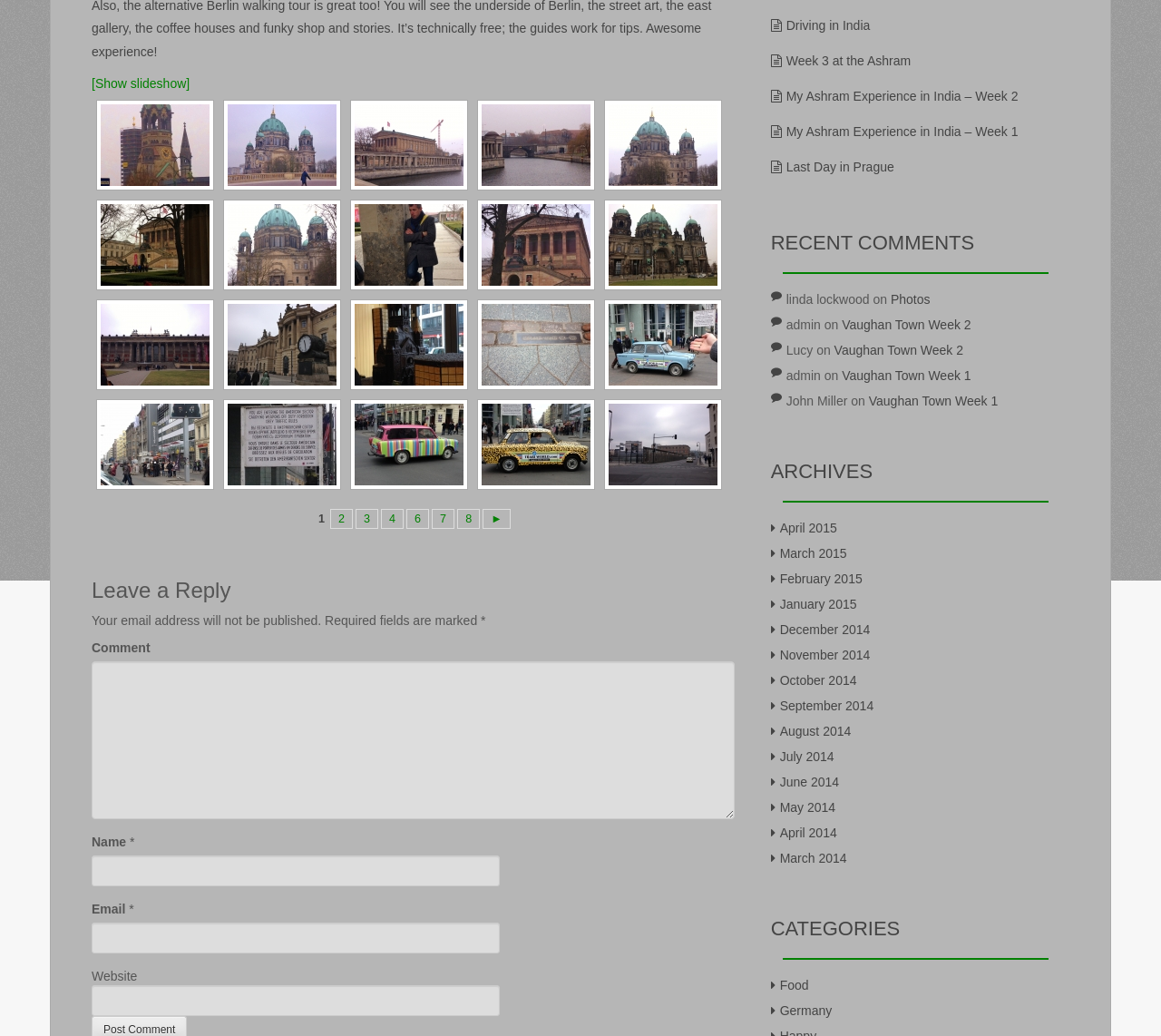Determine the bounding box coordinates (top-left x, top-left y, bottom-right x, bottom-right y) of the UI element described in the following text: Driving in India

[0.677, 0.017, 0.749, 0.031]